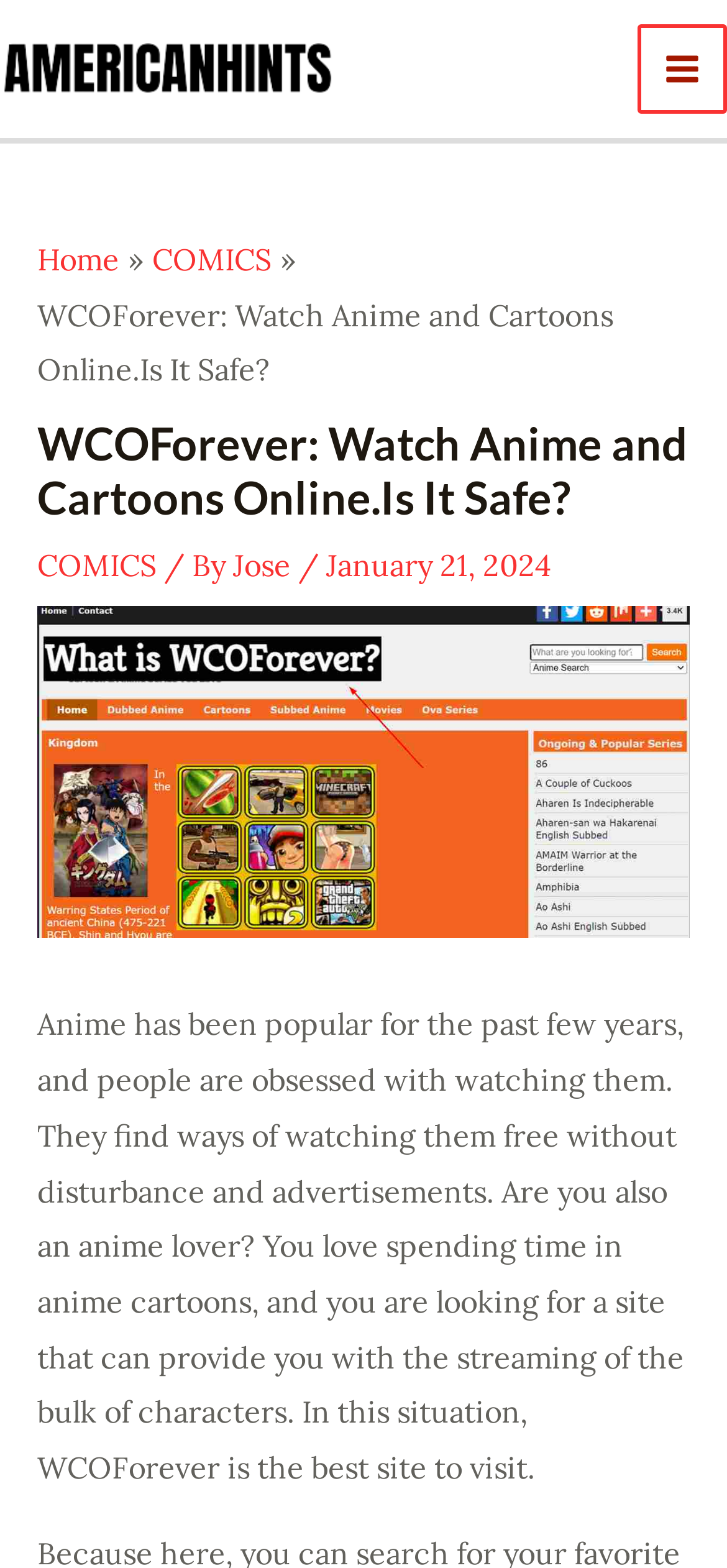What type of content is available on this website?
Based on the image, respond with a single word or phrase.

Anime and Cartoons